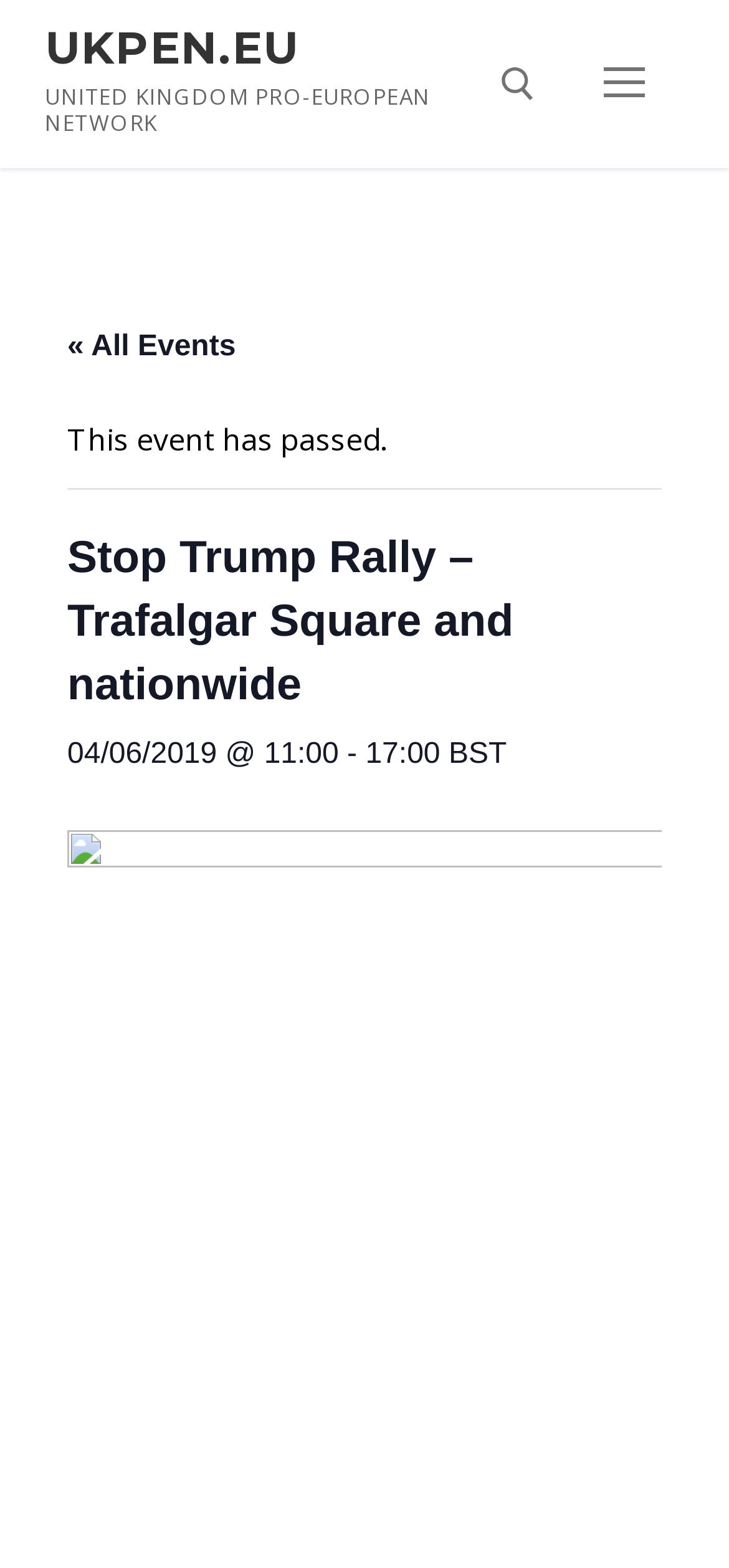Respond with a single word or phrase to the following question: What is the date of the Stop Trump Rally event?

04/06/2019